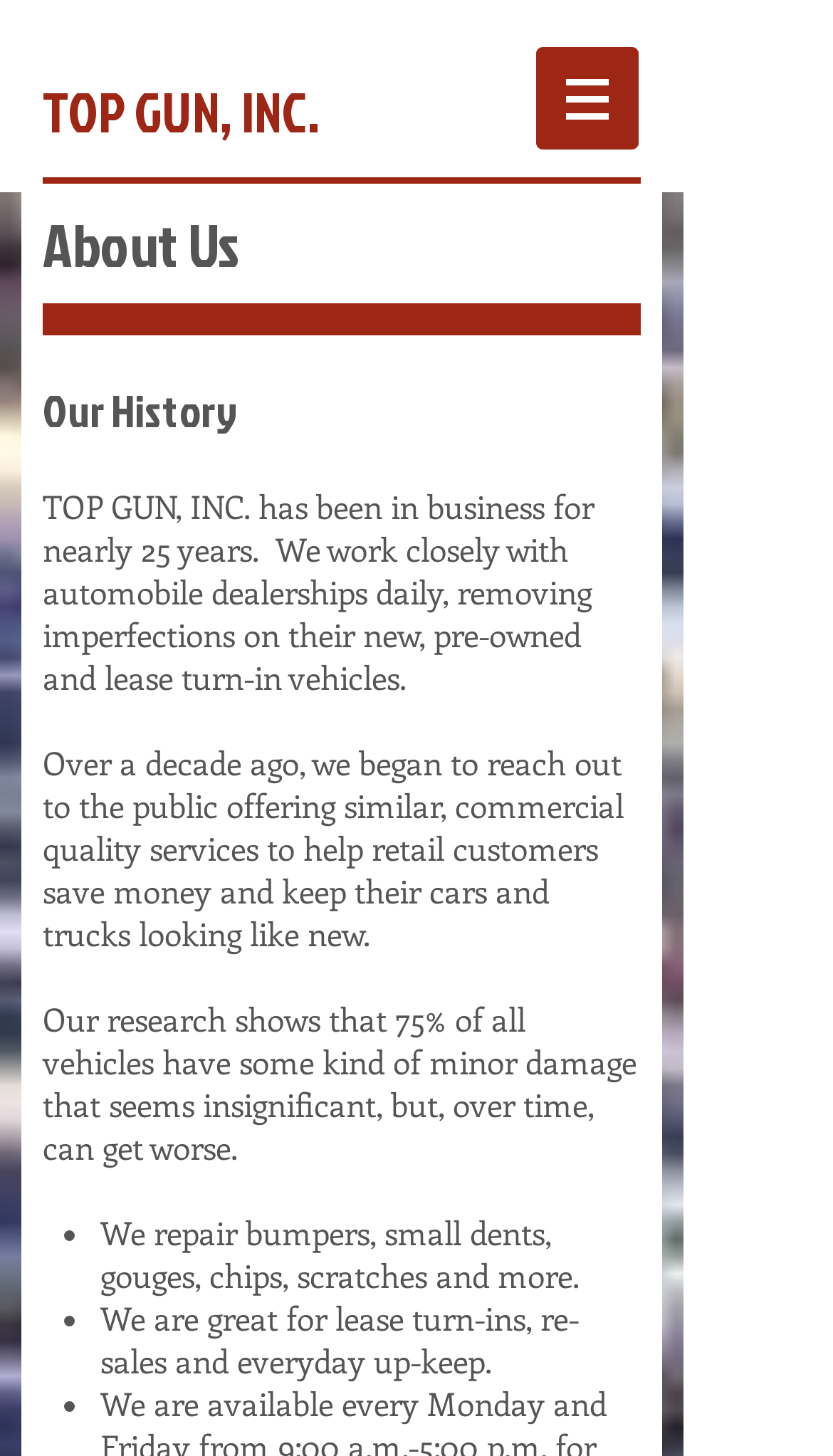What is the name of the company?
Can you provide a detailed and comprehensive answer to the question?

The name of the company can be found in the heading element at the top of the page, which reads 'TOP GUN, INC.'